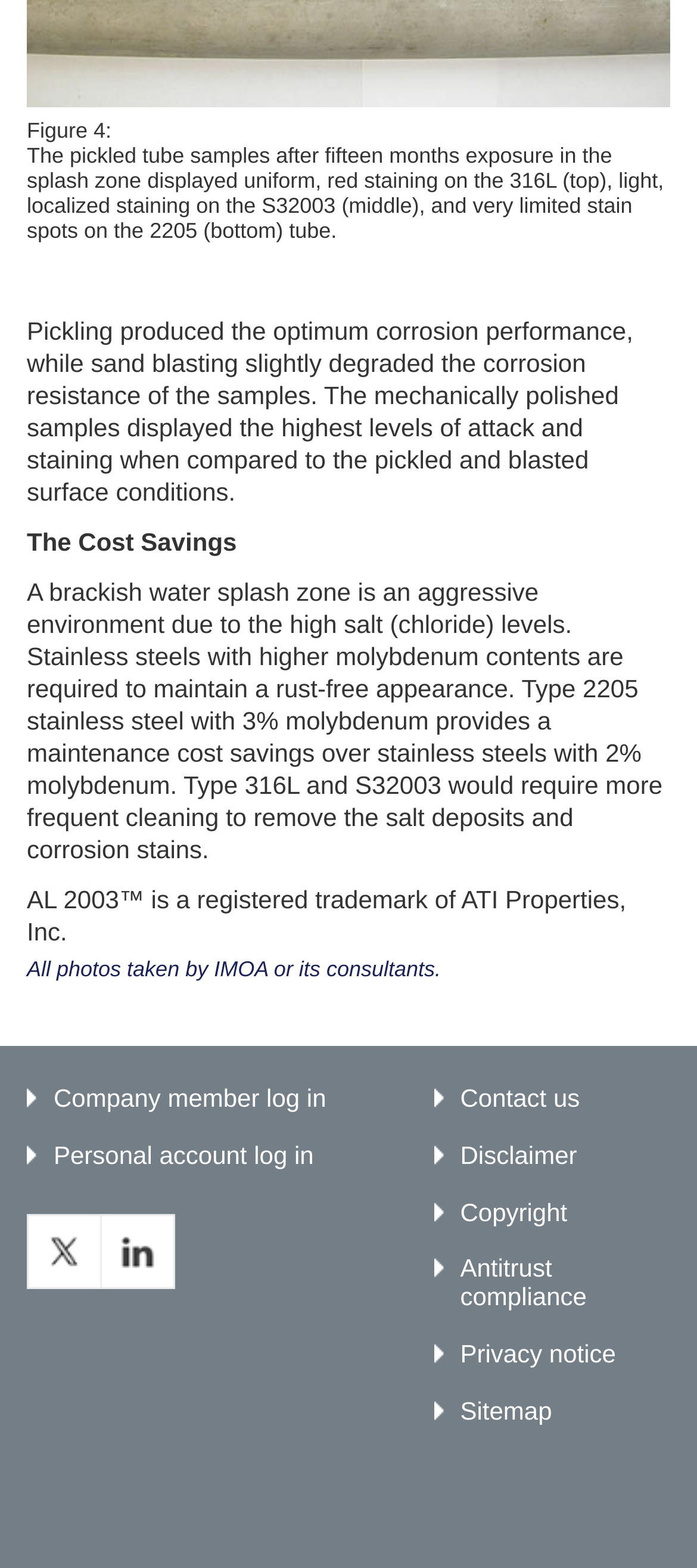Identify the bounding box coordinates of the section that should be clicked to achieve the task described: "Visit us on Twitter".

[0.038, 0.774, 0.146, 0.822]